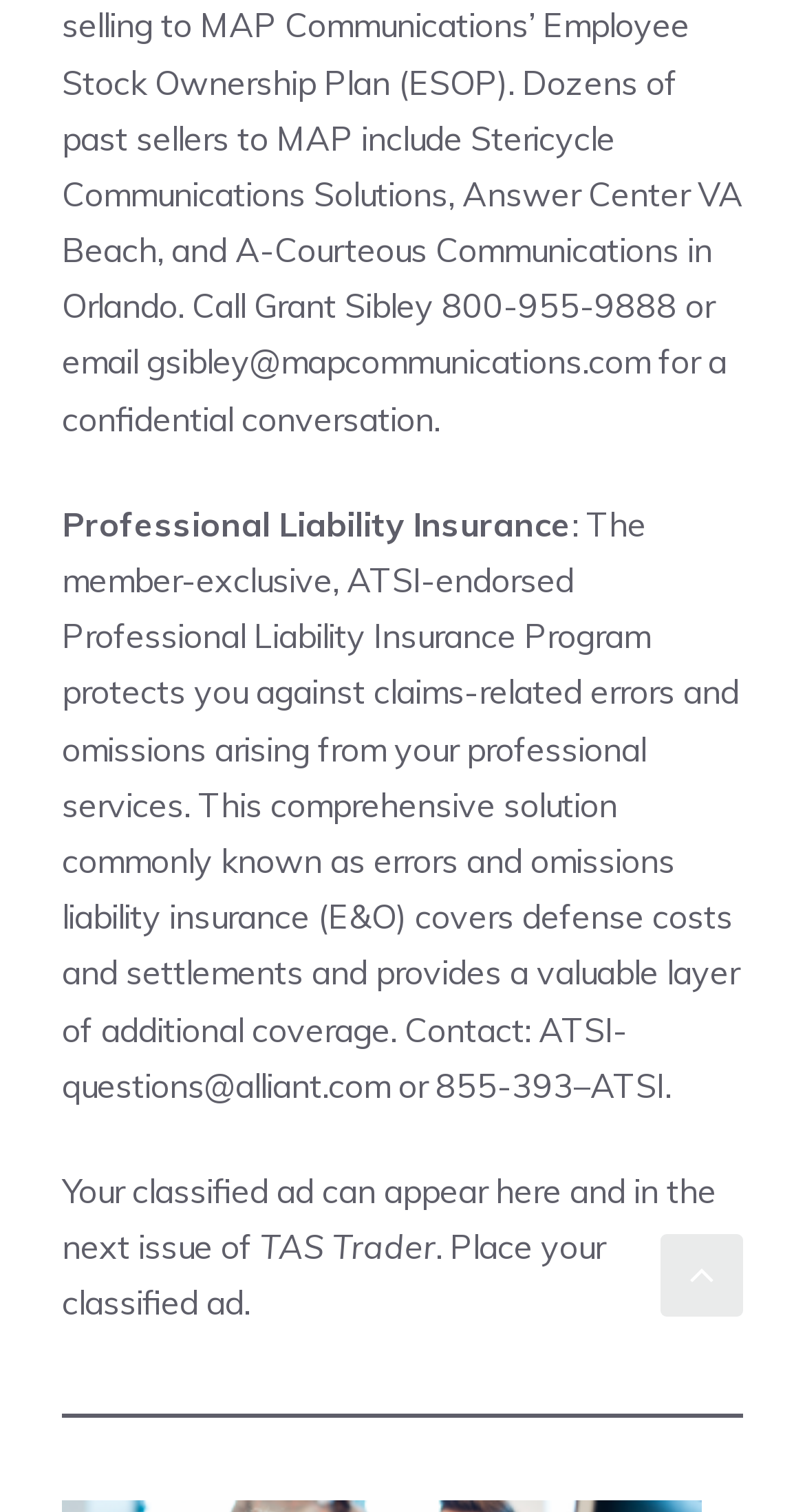Identify the bounding box of the UI component described as: "ATSI-questions@alliant.com".

[0.077, 0.667, 0.779, 0.731]